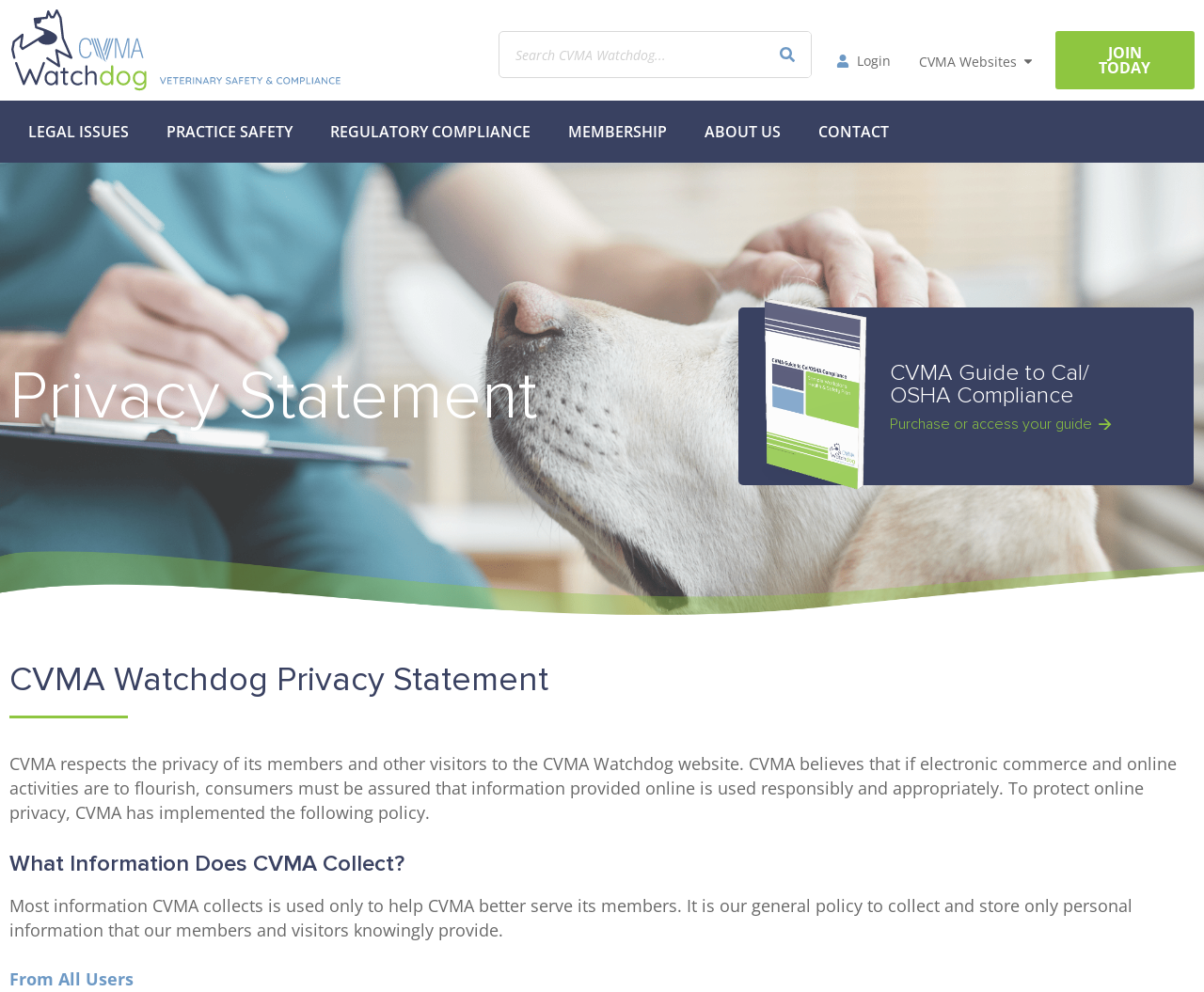What is the CVMA Guide to Cal/OSHA Compliance about?
Please provide a single word or phrase answer based on the image.

Purchase or access guide